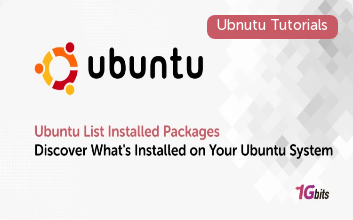Provide a comprehensive description of the image.

The image features a promotional graphic for an article titled "Ubuntu List Installed Packages," which is part of the Ubuntu Tutorials series. The background is a light color, complementing the central logo of the Ubuntu operating system, characterized by its iconic stylized "u" and the warm colors of red, orange, and yellow. 

Above the title, "Ubnutu Tutorials" is highlighted in a soft pink badge, indicating the category of the content. The title itself, "Ubuntu List Installed Packages," is prominently displayed in a bold, modern font, along with a tagline that invites readers to "Discover What's Installed on Your Ubuntu System." This invites users to explore and learn about managing installed packages on their Ubuntu system. Below, a small branding logo reading "1Gbits" adds a touch of professionalism to the graphic. 

Overall, the design is visually appealing and informative, aiming to attract readers interested in enhancing their knowledge of Ubuntu systems.